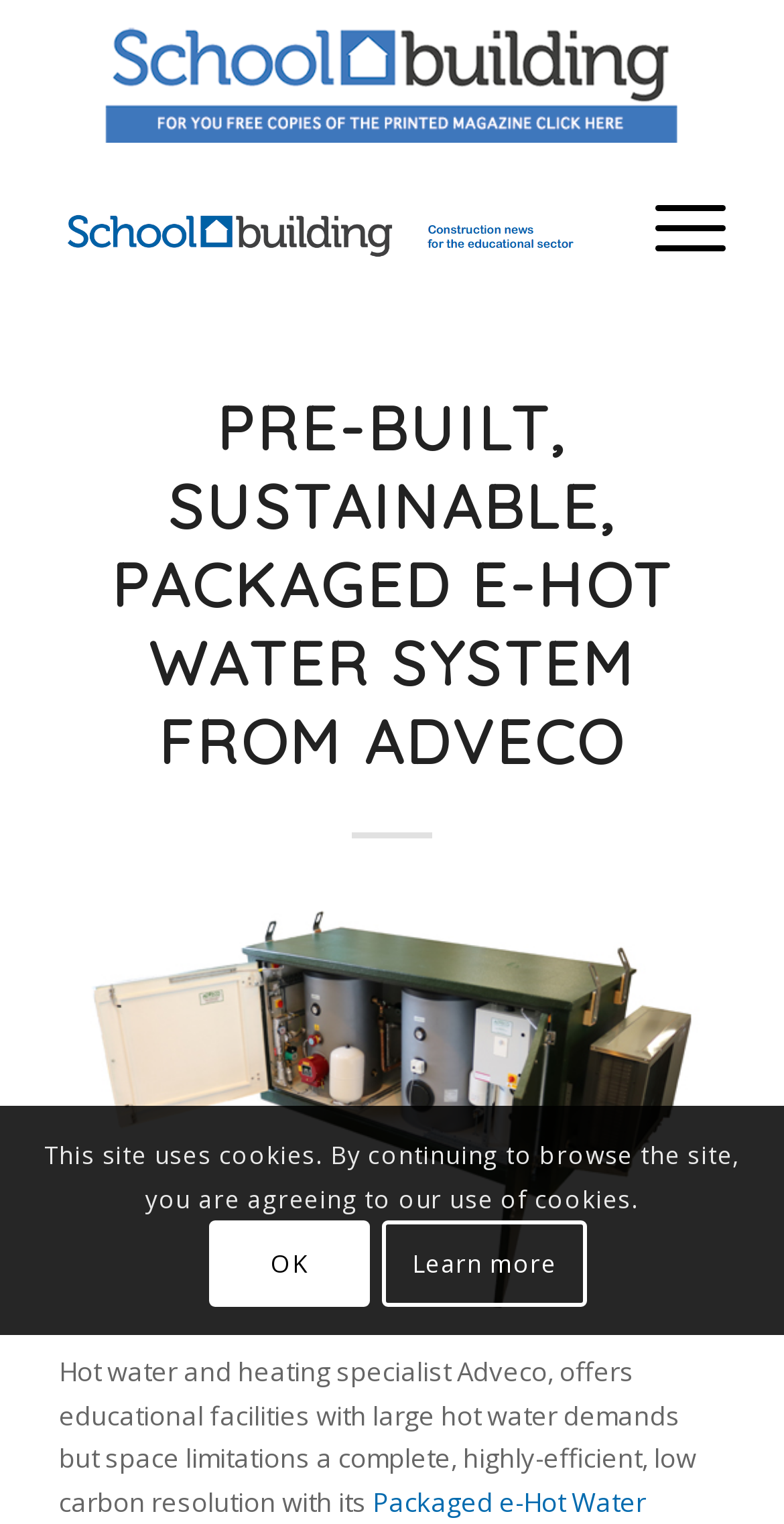Refer to the image and answer the question with as much detail as possible: What type of facilities is the e-Hot Water System designed for?

The webpage mentions that the e-Hot Water System is designed for 'educational facilities with large hot water demands but space limitations', indicating that the system is intended for schools and other educational institutions.